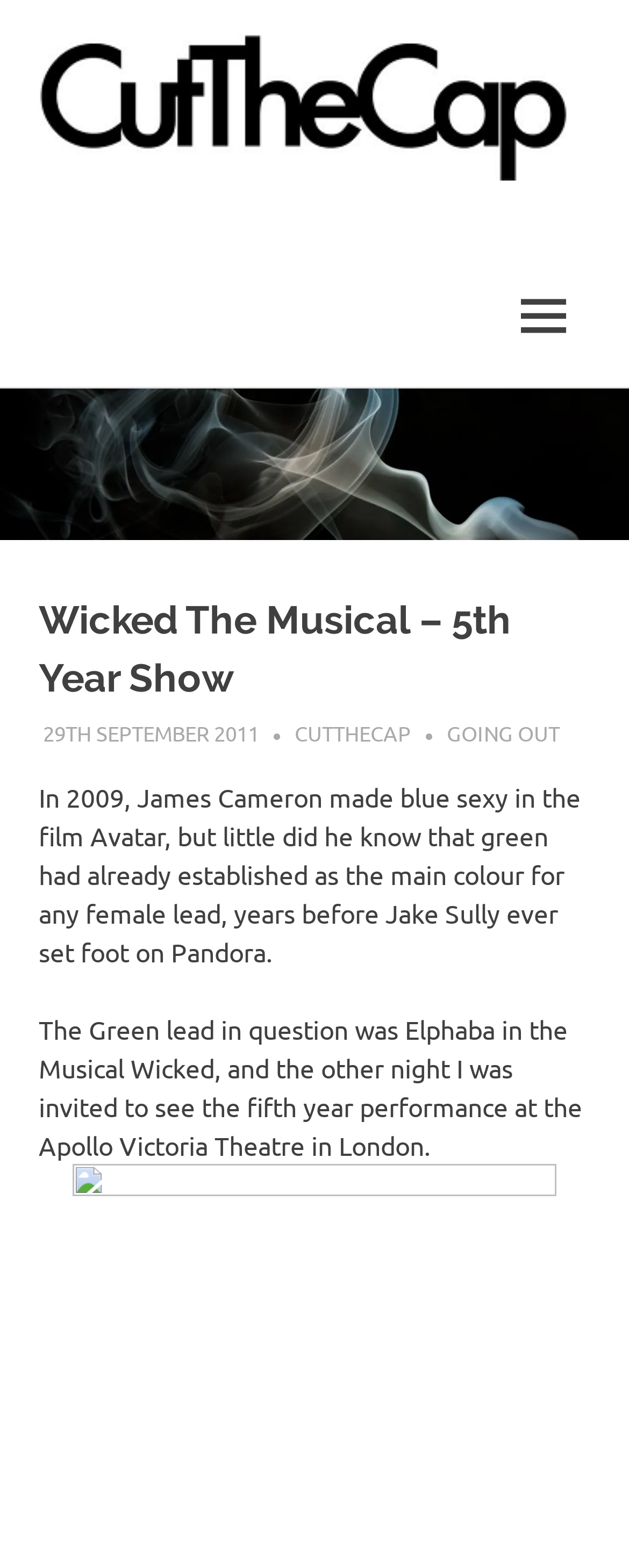Provide a thorough description of the webpage you see.

The webpage is about Wicked The Musical, specifically the 5th year show. At the top, there is a link on the left side and a button labeled "MENU" on the right side. Below the button, there is a large header section that spans almost the entire width of the page. Within this section, there is a heading that reads "Wicked The Musical – 5th Year Show" on the left side, and three links on the right side, labeled "29TH SEPTEMBER 2011", "CUTTHECAP", and "GOING OUT".

Below the header section, there are two paragraphs of text. The first paragraph discusses how James Cameron made blue a popular color in the film Avatar, but green was already established as the main color for female leads, referencing the character Elphaba in the musical Wicked. The second paragraph mentions that the author was invited to see the fifth year performance of Wicked at the Apollo Victoria Theatre in London.

At the bottom of the page, there is a link that spans almost the entire width of the page, and within this link, there is an image that takes up most of the link's width.